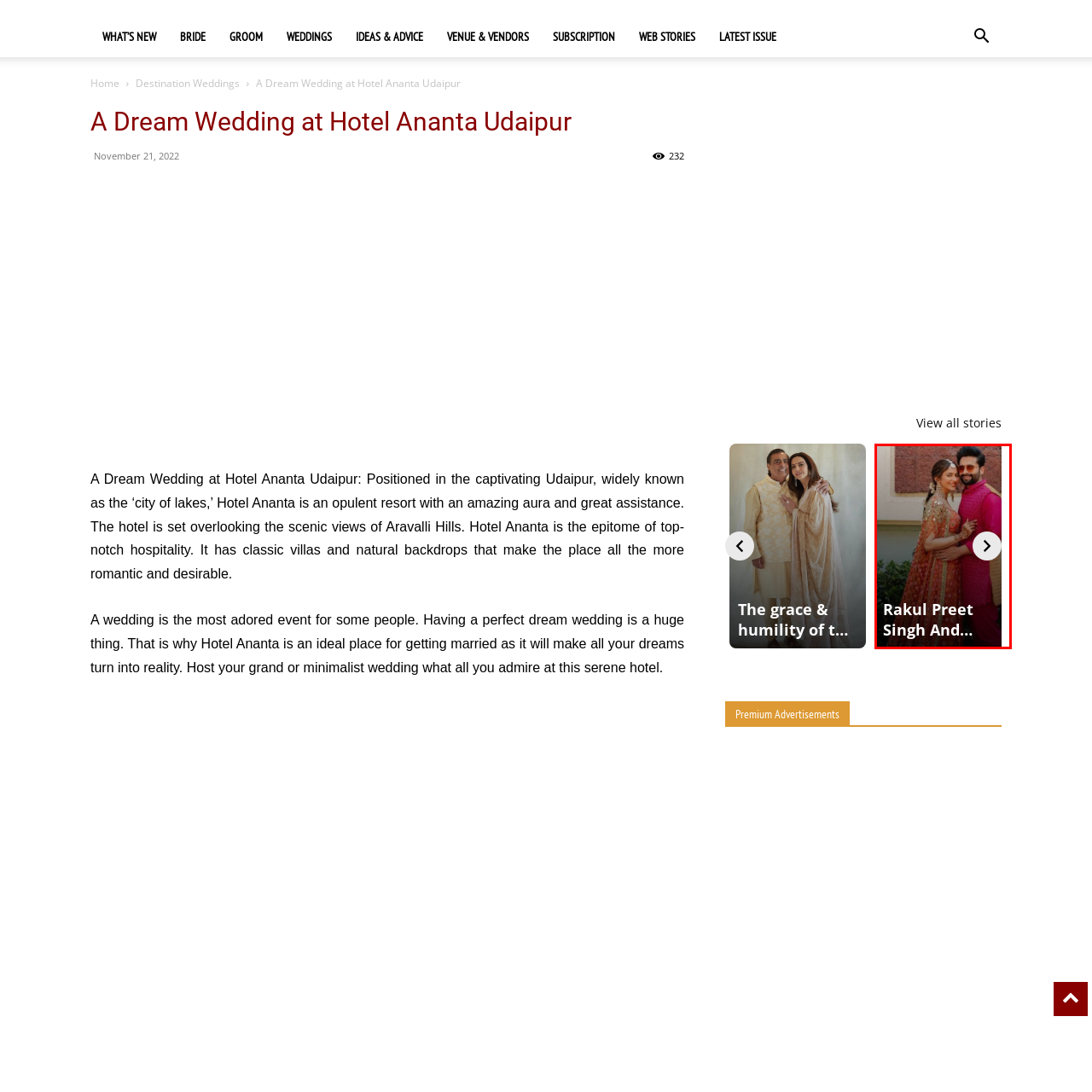Direct your attention to the part of the image marked by the red boundary and give a detailed response to the following question, drawing from the image: What is the atmosphere of the event?

The caption describes the tastefully decorated backdrop as enhancing the romantic ambiance of the event, which suggests that the atmosphere of the event is romantic.